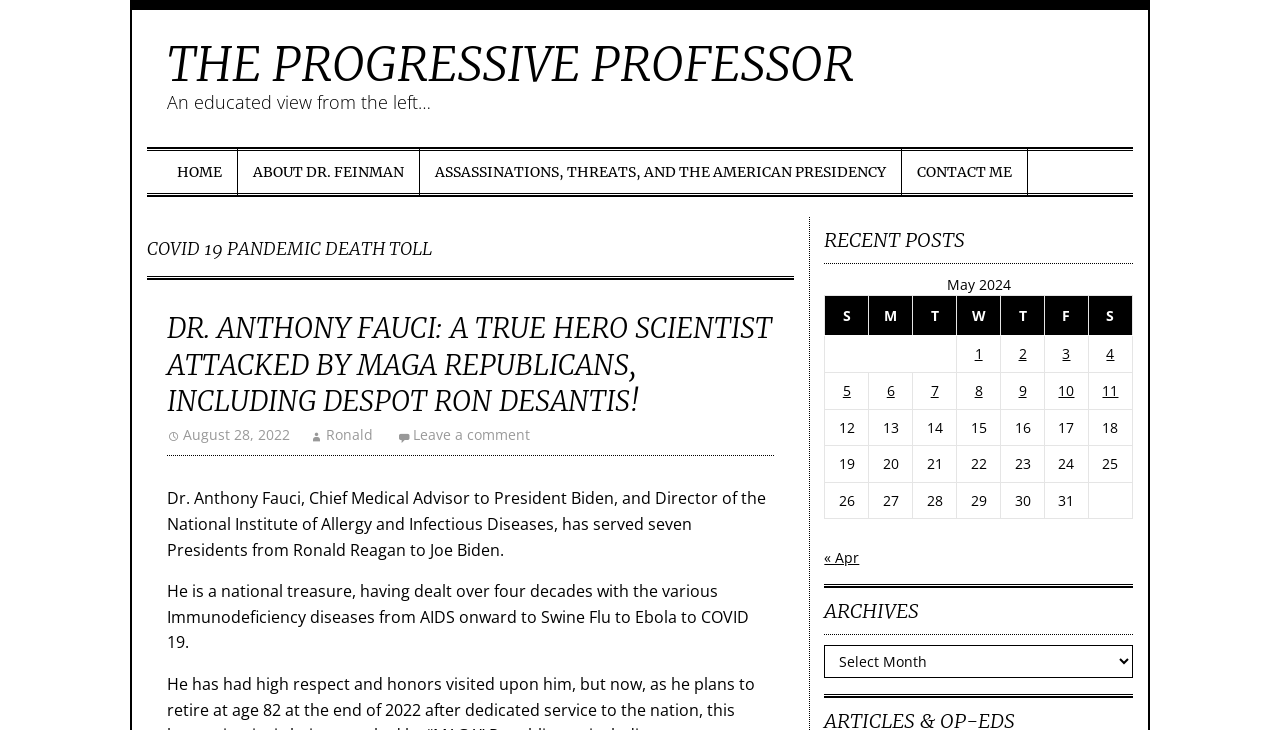Identify and provide the bounding box coordinates of the UI element described: "About Dr. Feinman". The coordinates should be formatted as [left, top, right, bottom], with each number being a float between 0 and 1.

[0.186, 0.201, 0.328, 0.27]